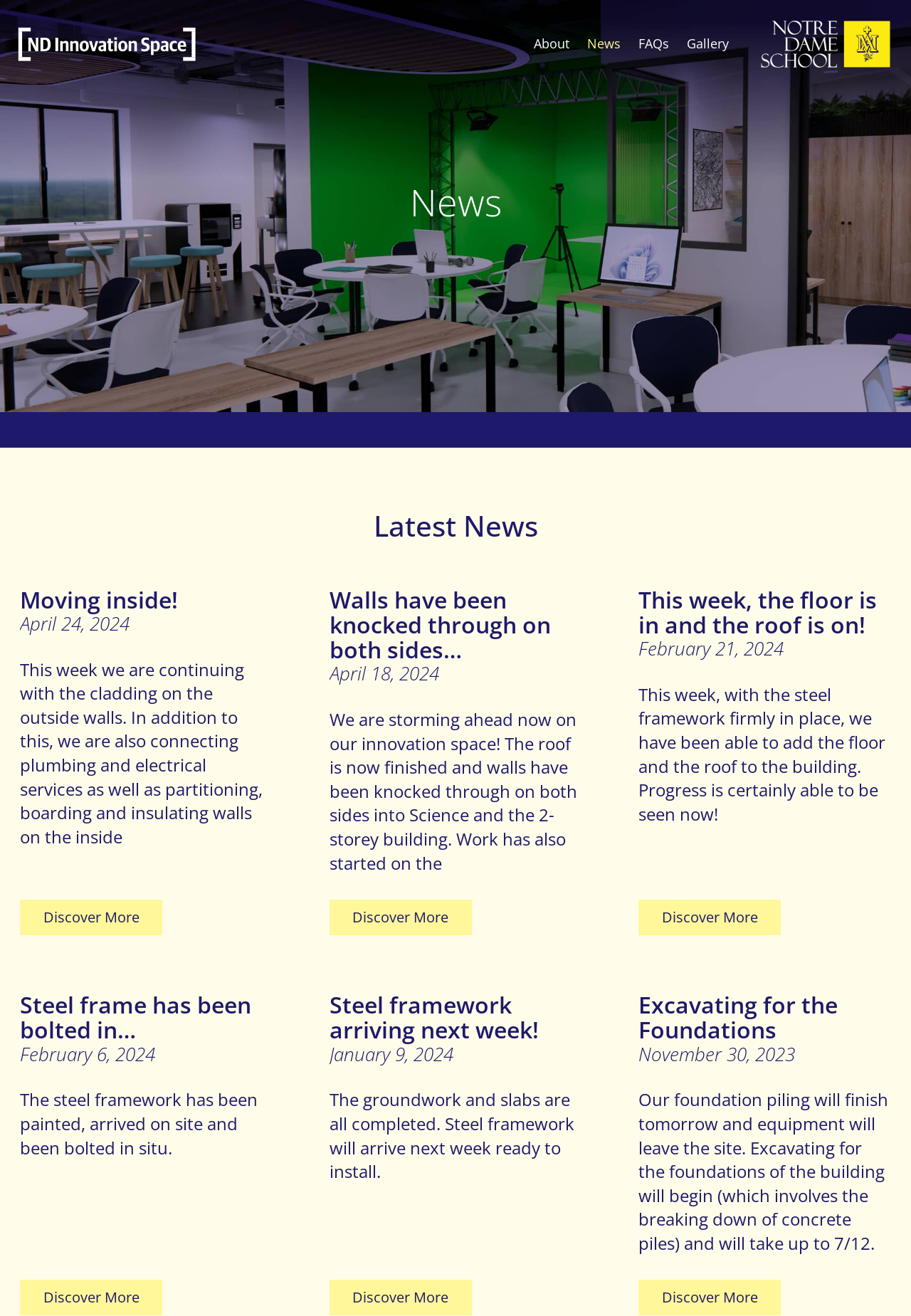Determine the bounding box coordinates for the clickable element required to fulfill the instruction: "Click on the 'About' link". Provide the coordinates as four float numbers between 0 and 1, i.e., [left, top, right, bottom].

[0.586, 0.026, 0.625, 0.041]